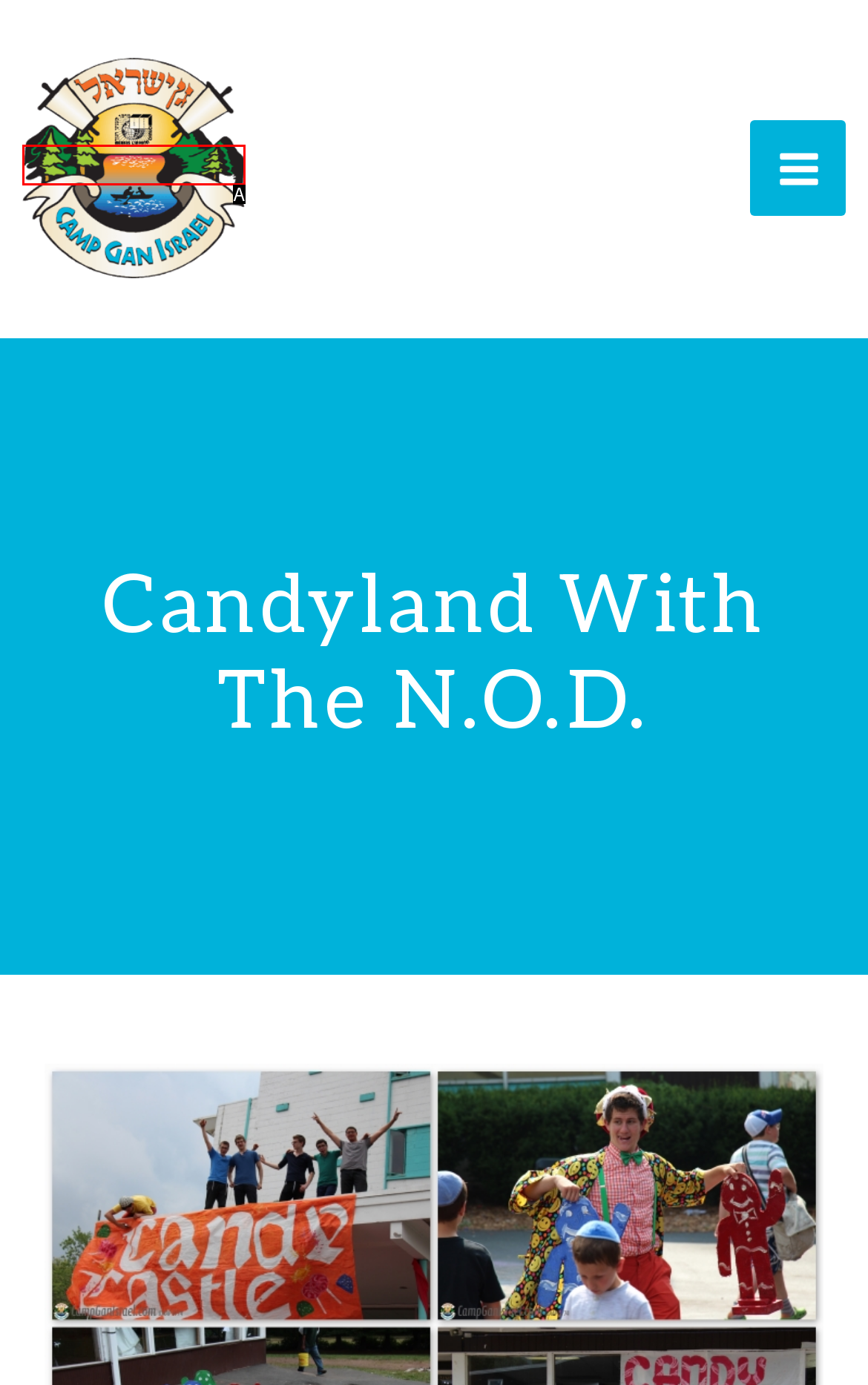From the choices given, find the HTML element that matches this description: alt="Kiryat Gan Yisroel". Answer with the letter of the selected option directly.

A